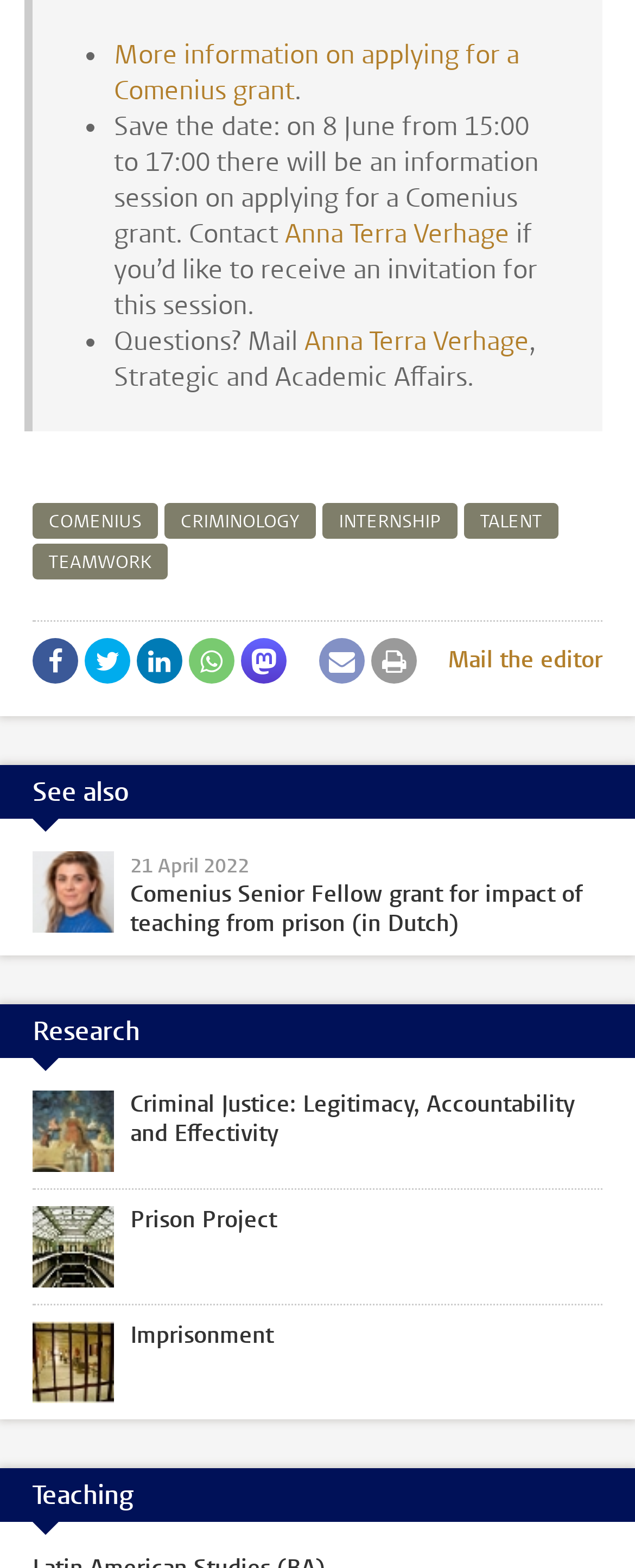Find the bounding box of the web element that fits this description: "Anna Terra Verhage".

[0.449, 0.138, 0.803, 0.16]